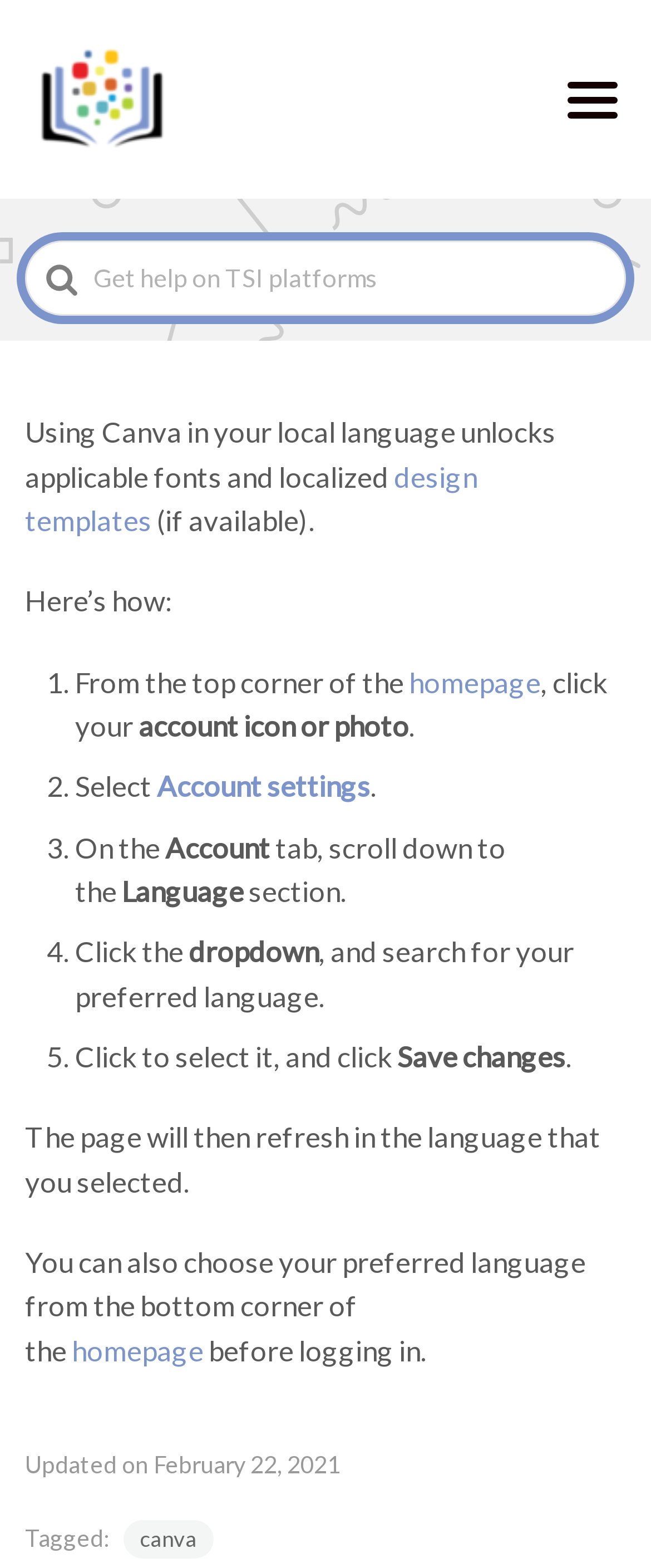Please locate the bounding box coordinates for the element that should be clicked to achieve the following instruction: "Click the menu button". Ensure the coordinates are given as four float numbers between 0 and 1, i.e., [left, top, right, bottom].

[0.872, 0.052, 0.949, 0.075]